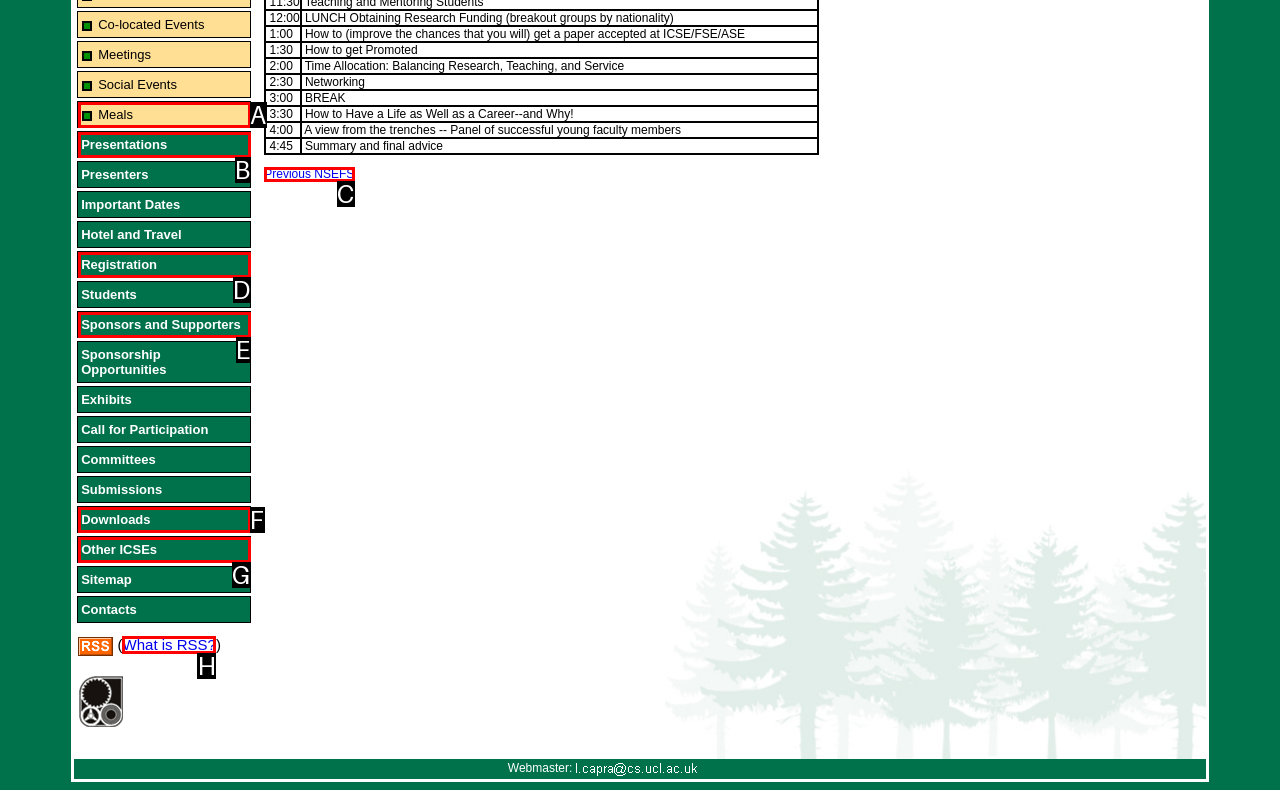Which HTML element matches the description: Landscape Design?
Reply with the letter of the correct choice.

None